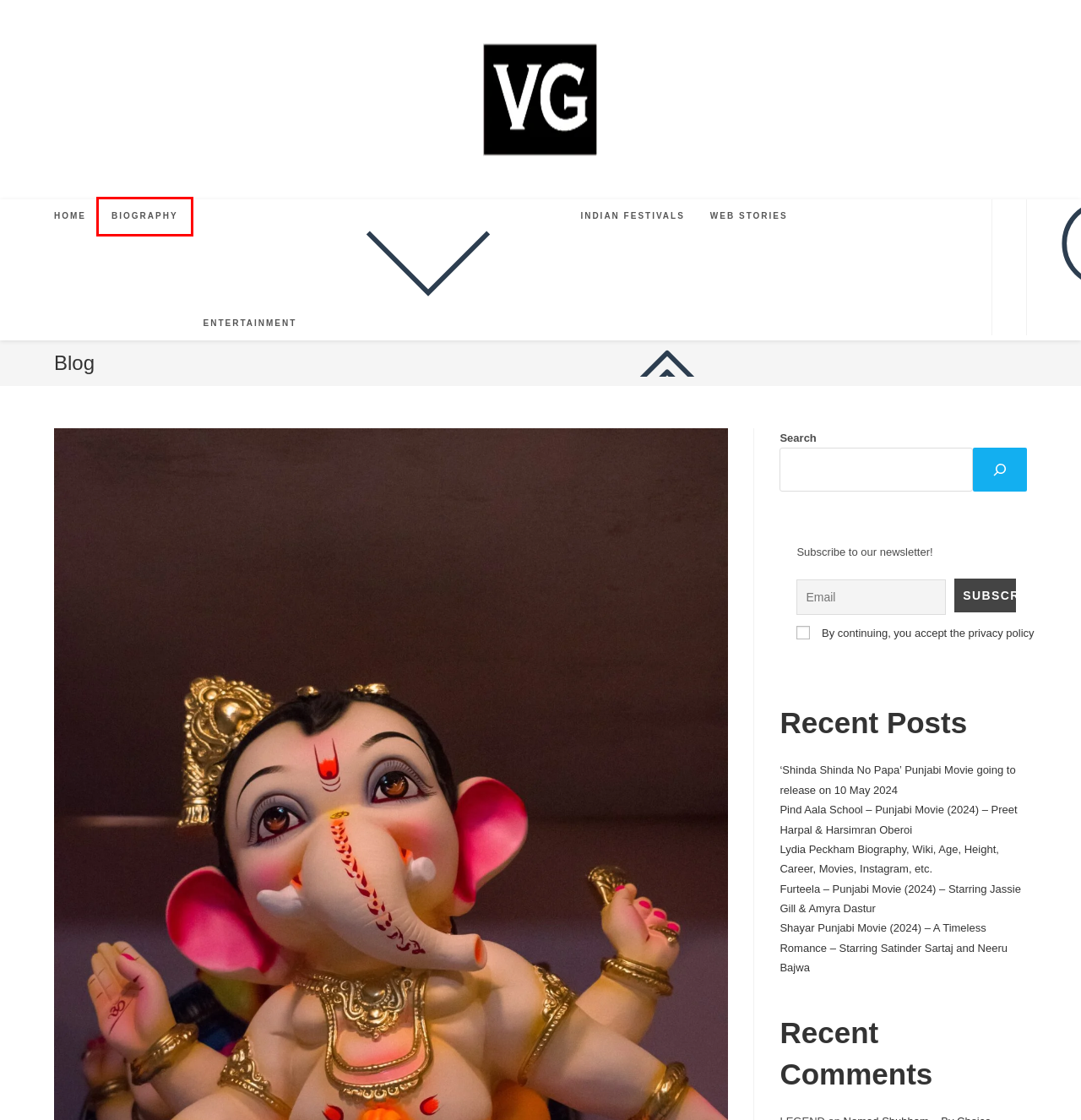Given a screenshot of a webpage featuring a red bounding box, identify the best matching webpage description for the new page after the element within the red box is clicked. Here are the options:
A. Biography Archives - Vinay Garg
B. Furteela - Punjabi Movie (2024) - Starring Jassie Gill & Amyra Dastur
C. 'Shinda Shinda No Papa' Punjabi Movie Going To Release On 10 May 2024
D. Stories Archive - Vinay Garg
E. Shayar Punjabi Movie (2024) - A Timeless Romance - Starring Satinder Sartaj And Neeru Bajwa
F. Pind Aala School - Punjabi Movie (2024) - Preet Harpal & Harsimran Oberoi
G. Vinay Garg - Information Blog
H. Privacy Policy - Vinay Garg

A